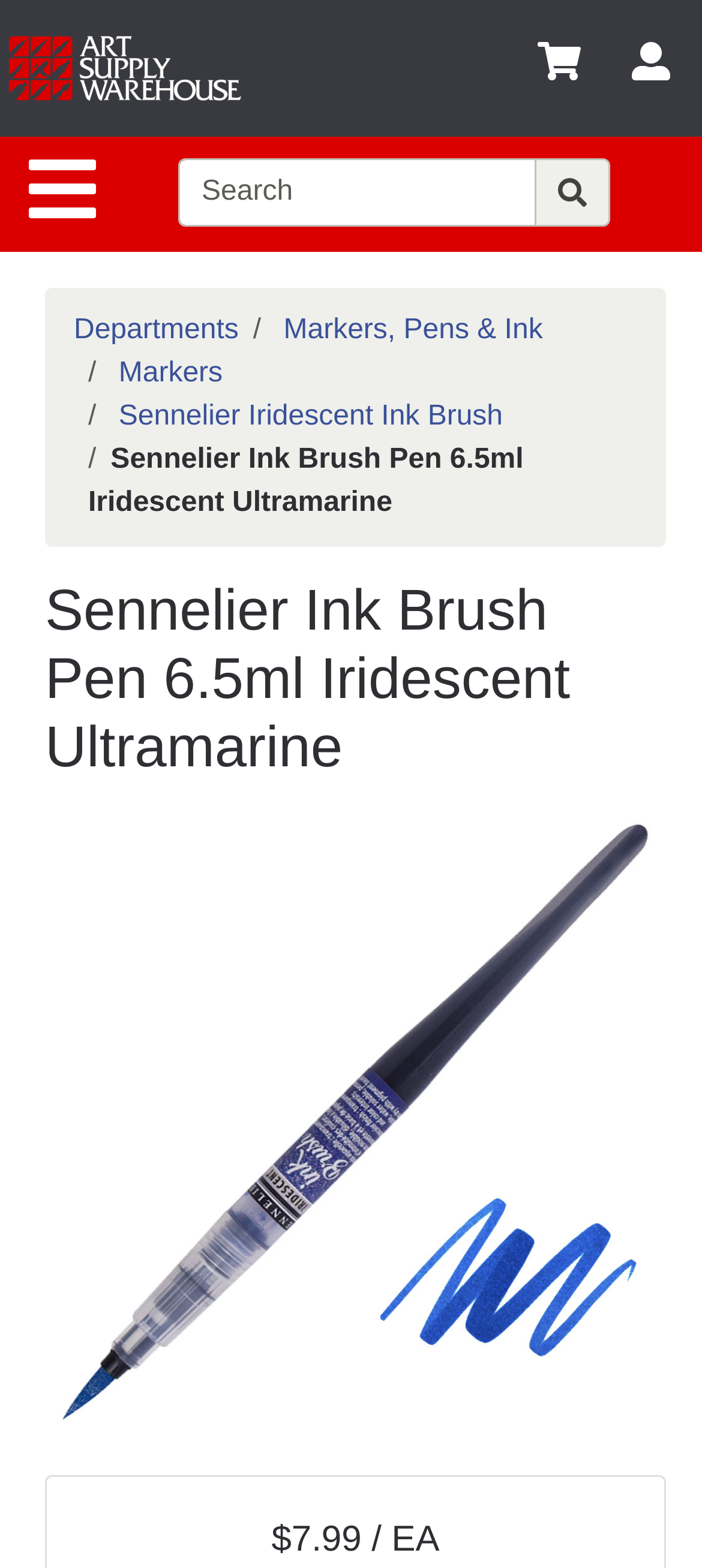Please identify the bounding box coordinates of the element's region that should be clicked to execute the following instruction: "Go to site navigation". The bounding box coordinates must be four float numbers between 0 and 1, i.e., [left, top, right, bottom].

[0.041, 0.103, 0.136, 0.144]